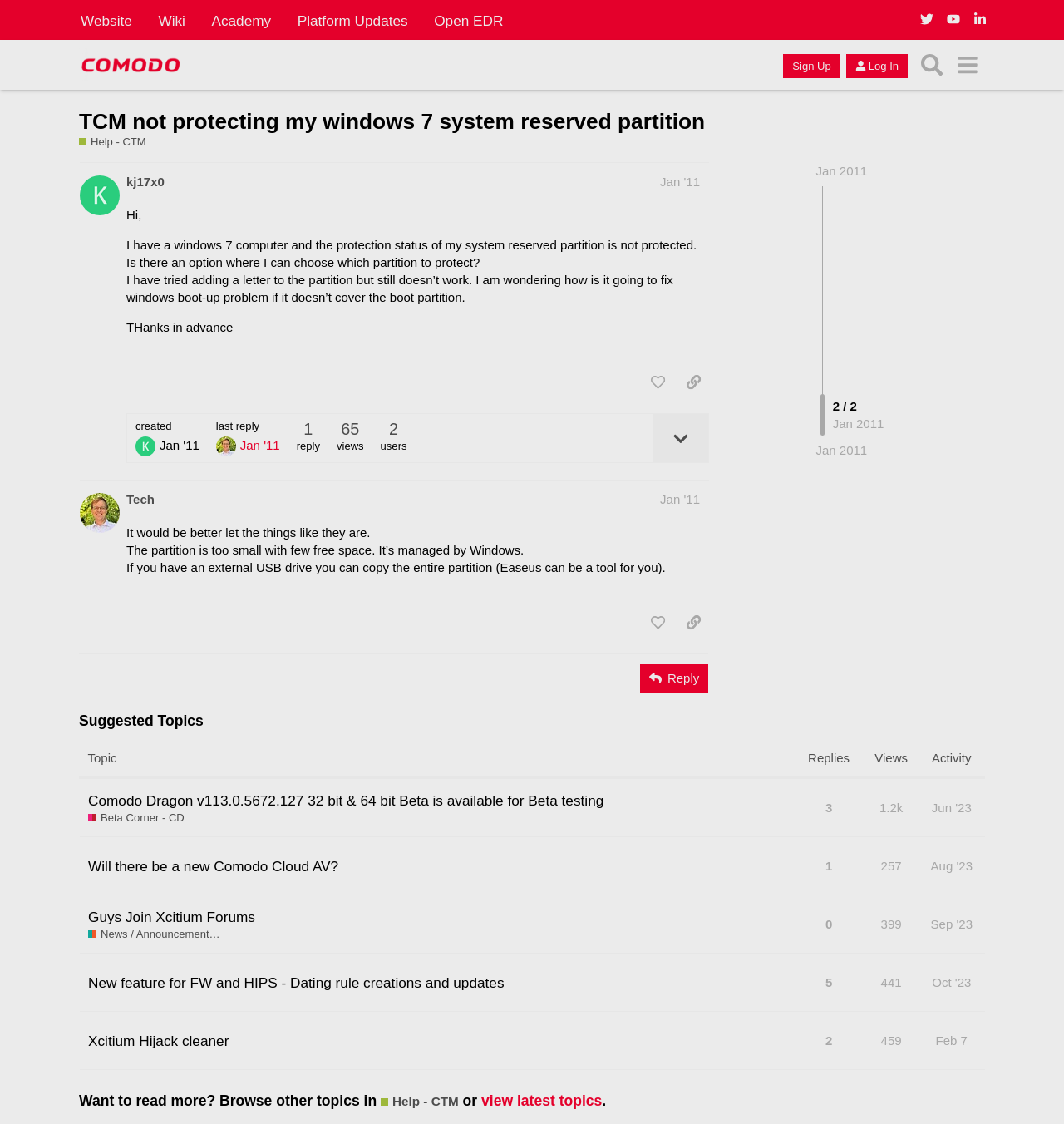Please identify the bounding box coordinates of the clickable area that will allow you to execute the instruction: "Click on the link 'sector Babna'".

None